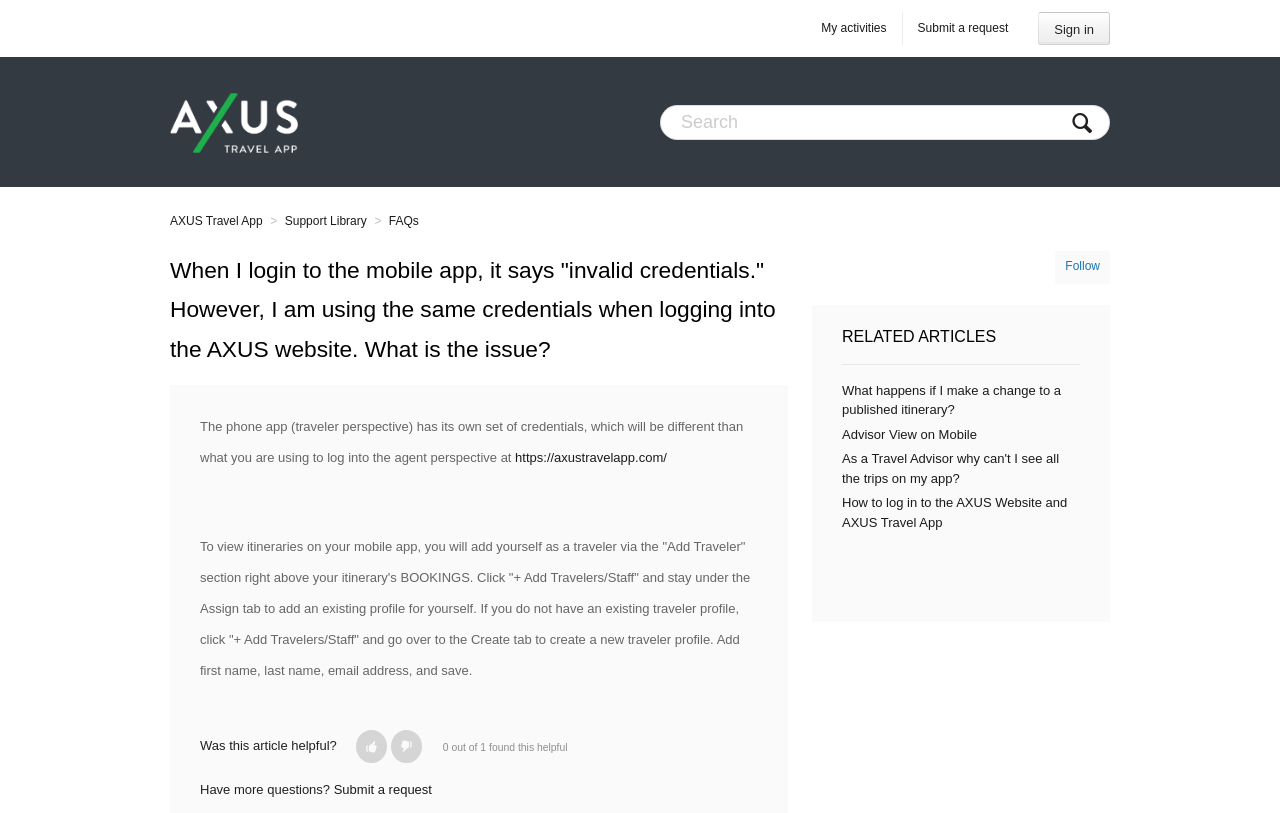Find and indicate the bounding box coordinates of the region you should select to follow the given instruction: "read more about 50 years of districts".

None